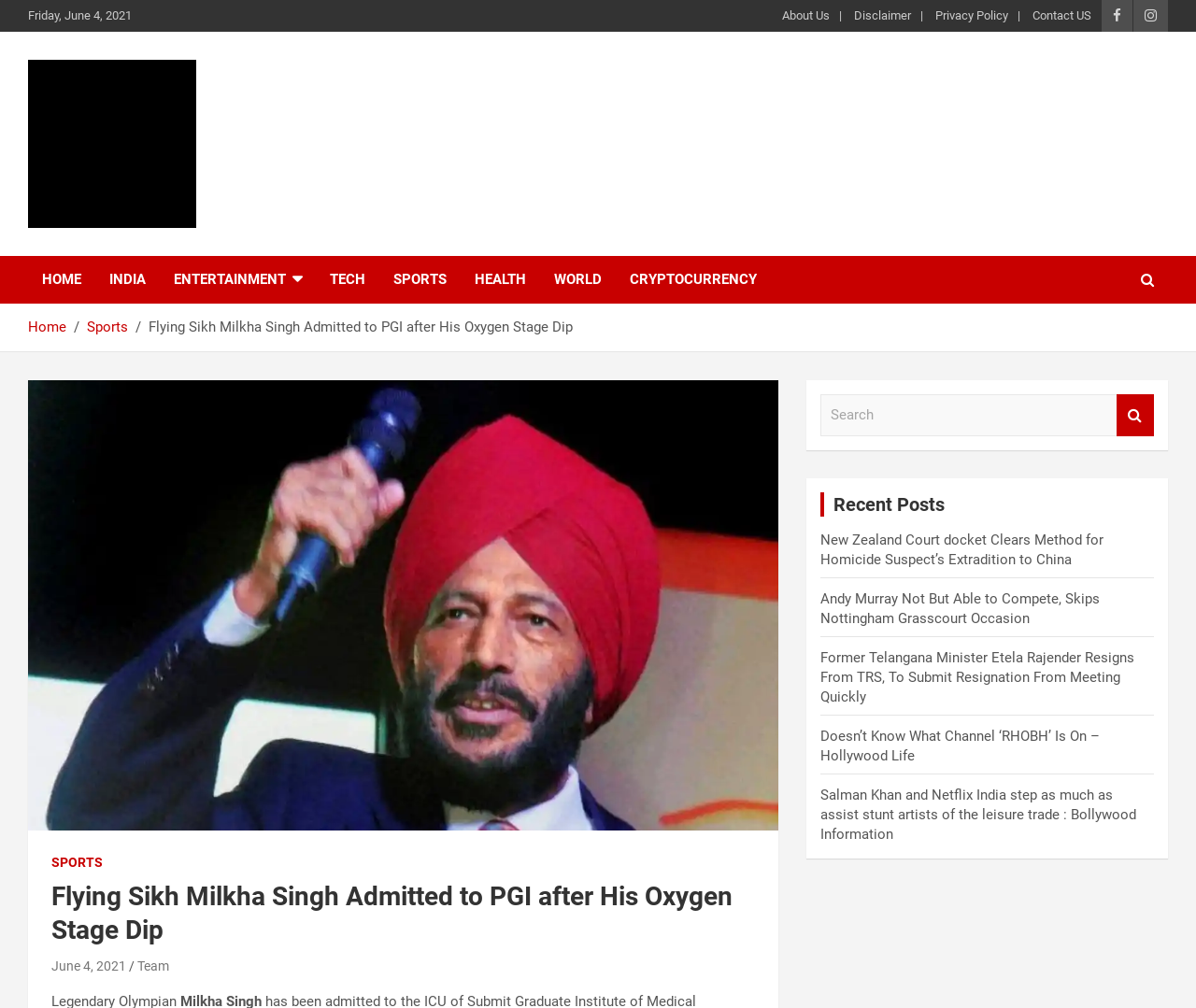Pinpoint the bounding box coordinates of the element that must be clicked to accomplish the following instruction: "Click on the 'About Us' link". The coordinates should be in the format of four float numbers between 0 and 1, i.e., [left, top, right, bottom].

[0.654, 0.007, 0.694, 0.024]